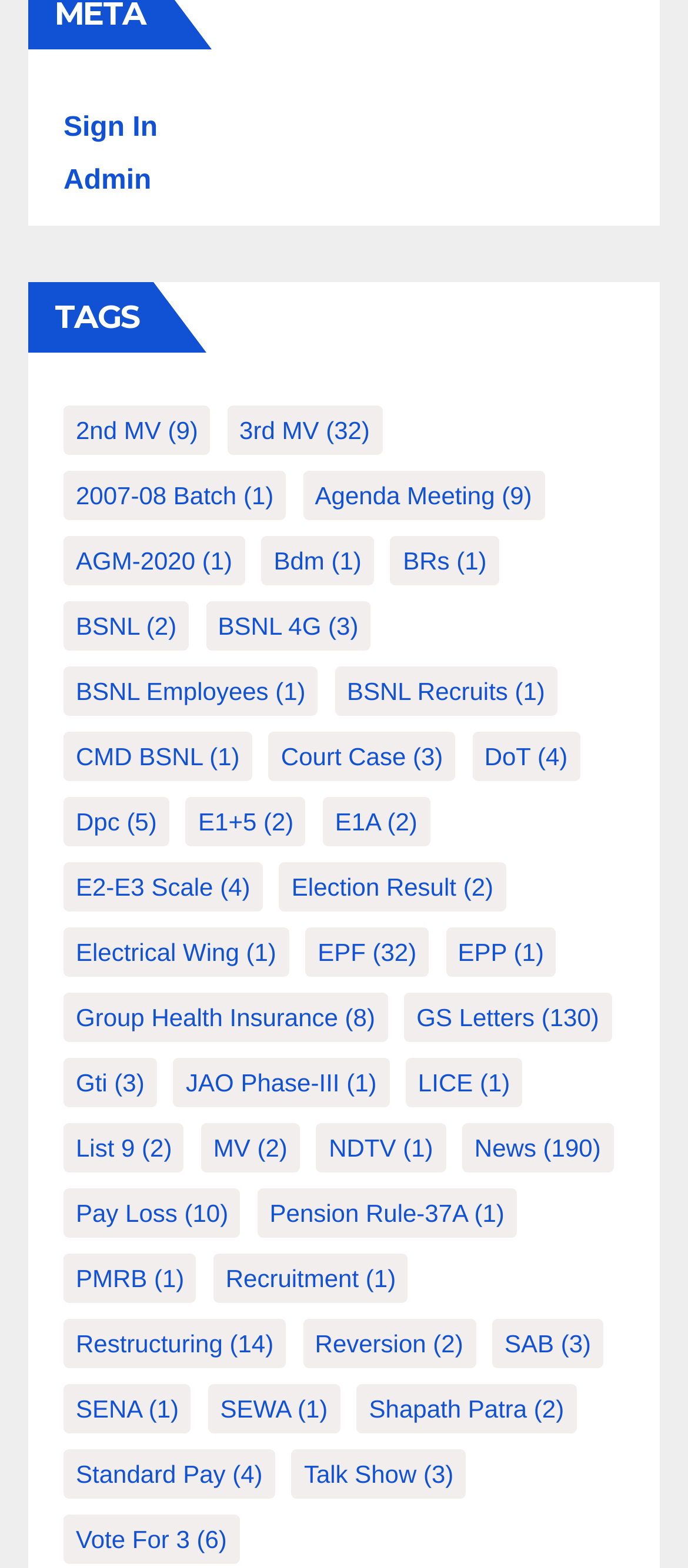Find the bounding box coordinates of the area to click in order to follow the instruction: "Explore '2nd MV (9 items)'".

[0.092, 0.258, 0.306, 0.29]